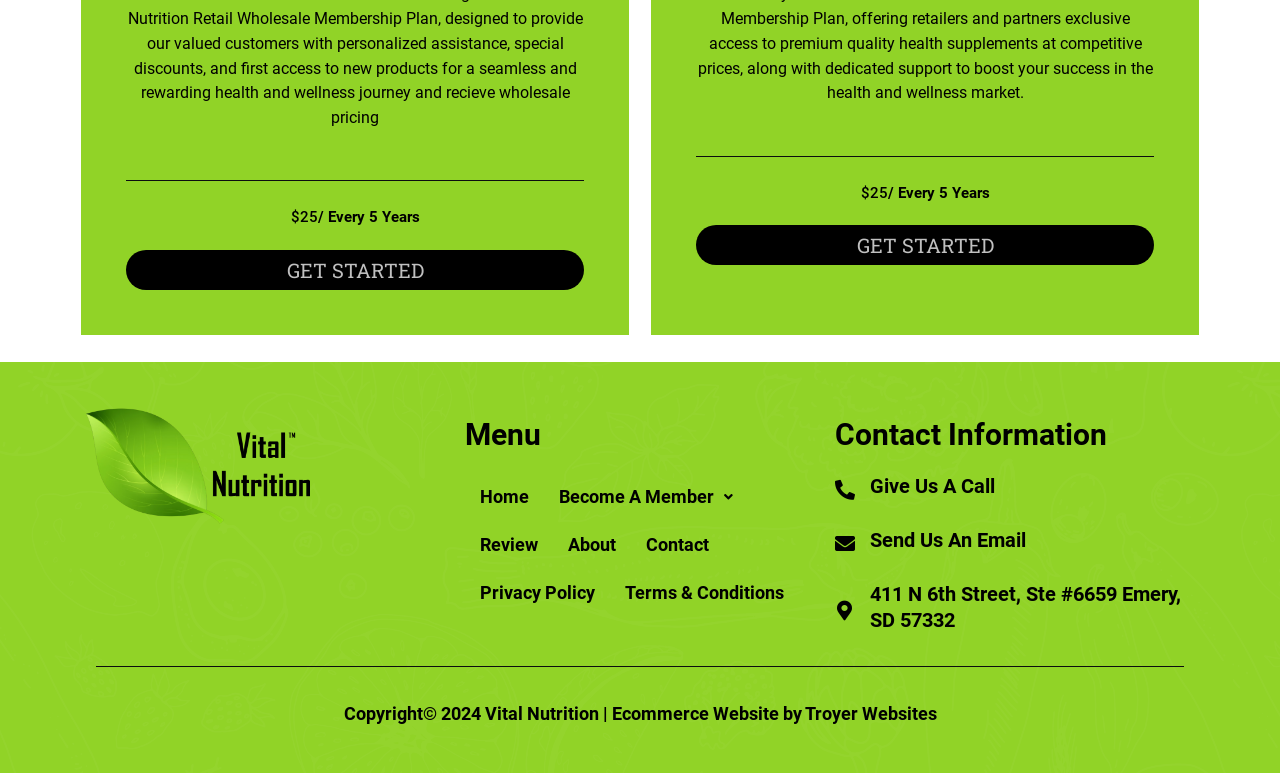Identify the bounding box coordinates of the area you need to click to perform the following instruction: "Give us a call".

[0.68, 0.613, 0.777, 0.644]